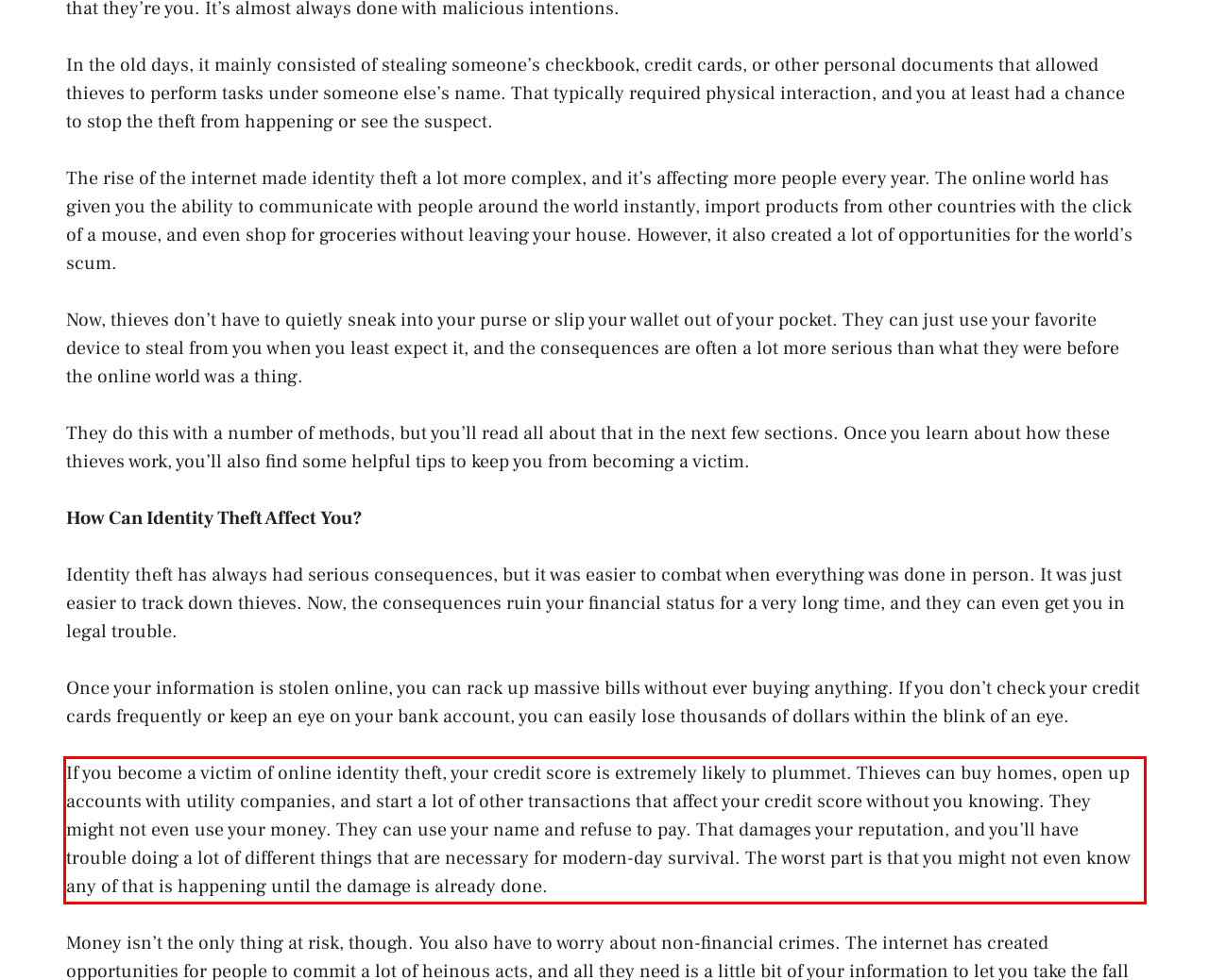You have a screenshot of a webpage where a UI element is enclosed in a red rectangle. Perform OCR to capture the text inside this red rectangle.

If you become a victim of online identity theft, your credit score is extremely likely to plummet. Thieves can buy homes, open up accounts with utility companies, and start a lot of other transactions that affect your credit score without you knowing. They might not even use your money. They can use your name and refuse to pay. That damages your reputation, and you’ll have trouble doing a lot of different things that are necessary for modern-day survival. The worst part is that you might not even know any of that is happening until the damage is already done.